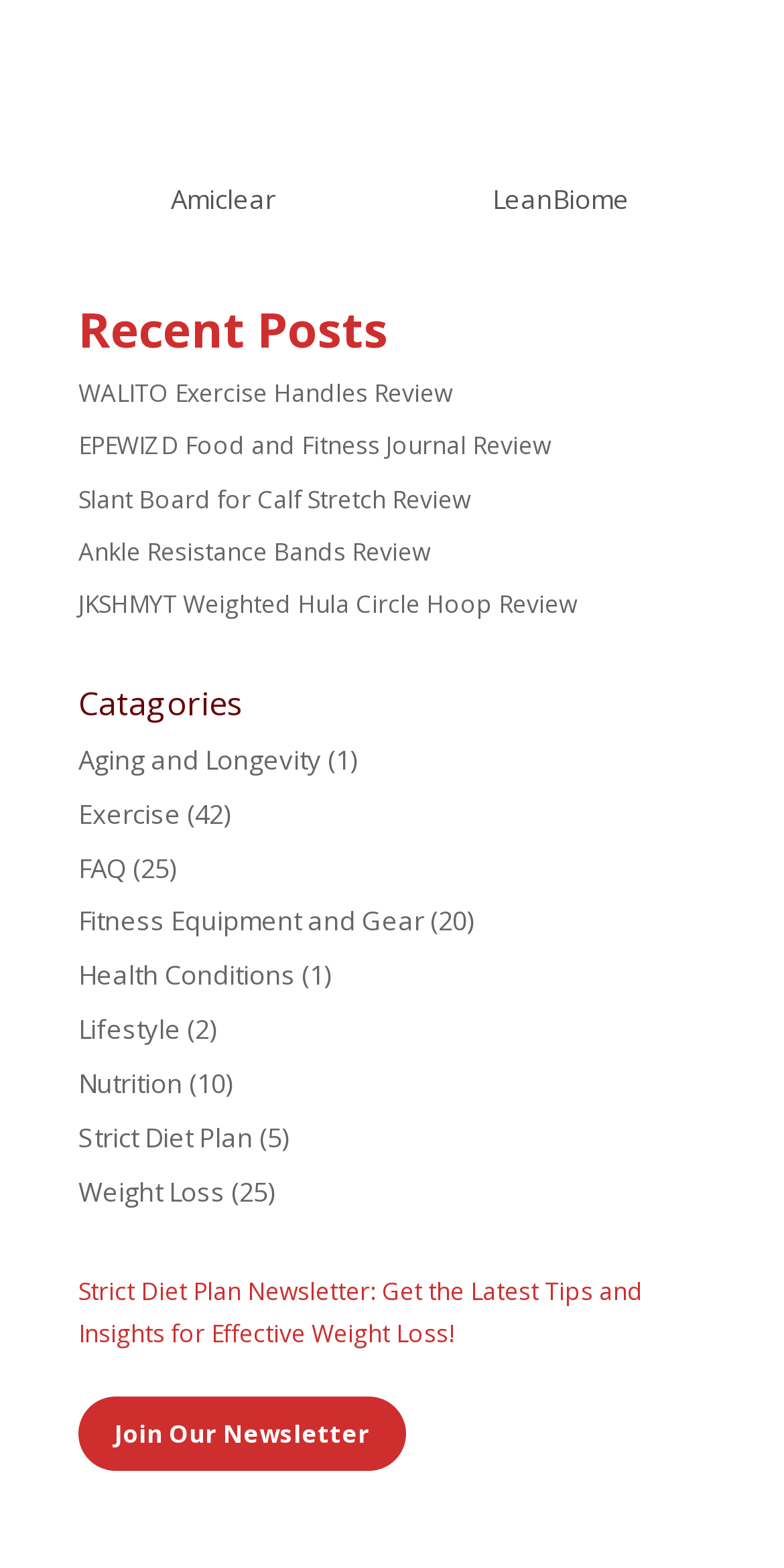Locate the bounding box coordinates of the clickable part needed for the task: "view June 2023 archives".

None